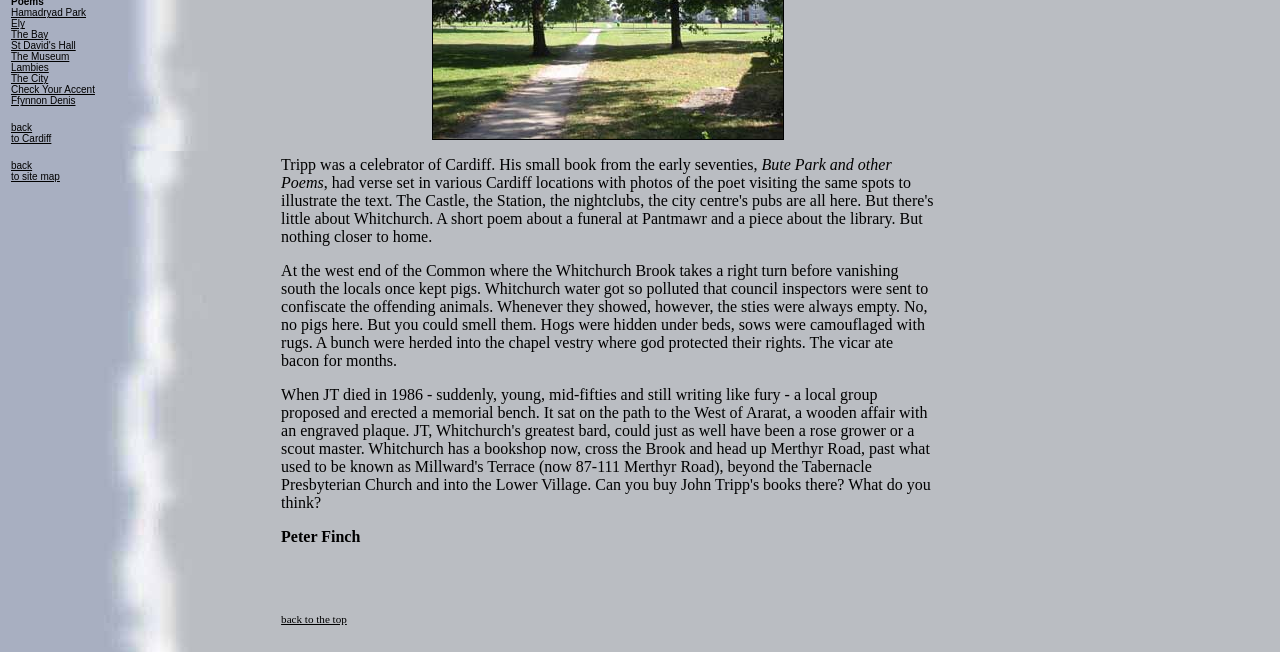Identify the bounding box for the UI element described as: "back to the top". Ensure the coordinates are four float numbers between 0 and 1, formatted as [left, top, right, bottom].

[0.22, 0.935, 0.271, 0.961]